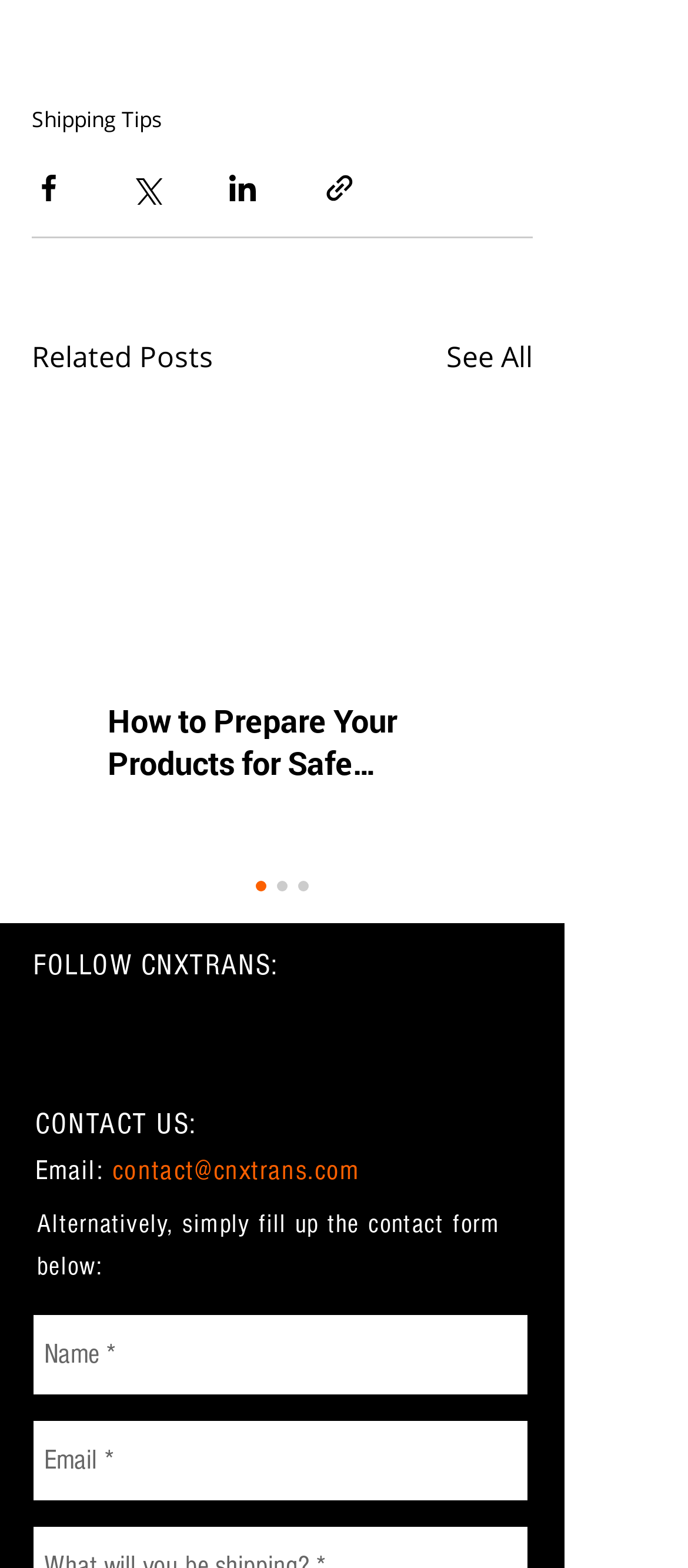Determine the bounding box of the UI element mentioned here: "aria-label="Email *" name="email" placeholder="Email *"". The coordinates must be in the format [left, top, right, bottom] with values ranging from 0 to 1.

[0.049, 0.906, 0.767, 0.956]